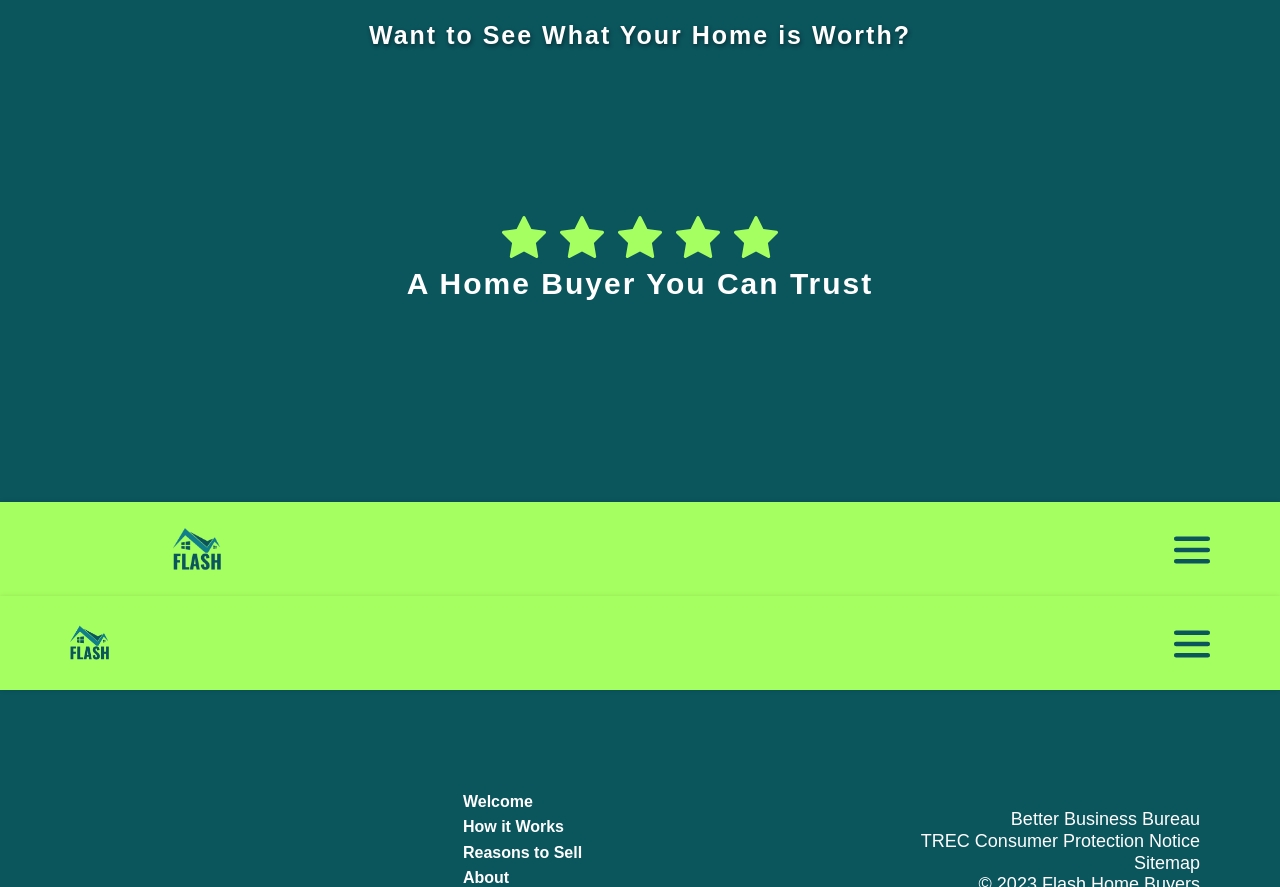Answer the following query concisely with a single word or phrase:
What are the navigation options at the bottom of the webpage?

Welcome, How it Works, Reasons to Sell